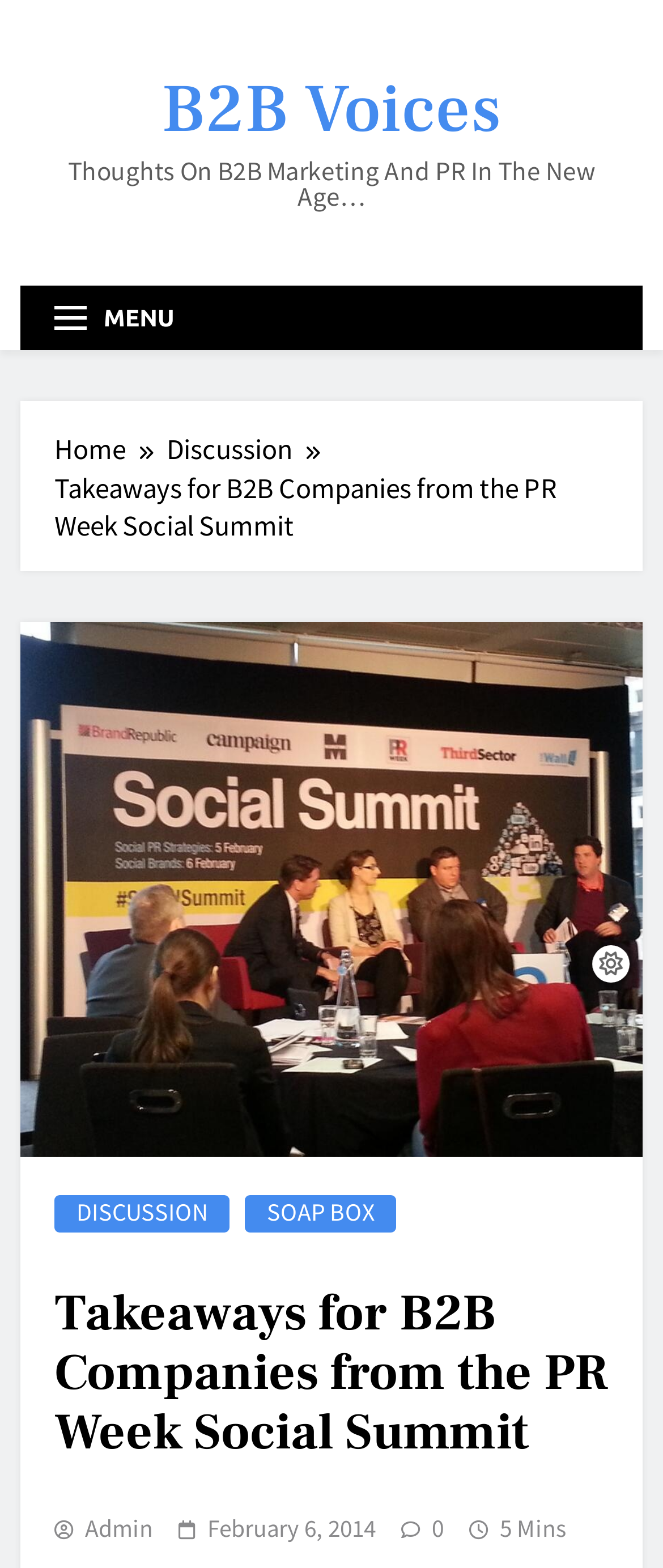What is the date of the article?
Refer to the image and provide a detailed answer to the question.

I found the date of the article by looking at the link element with the text 'February 6, 2014' at the bottom of the page, which is likely the publication date of the article.